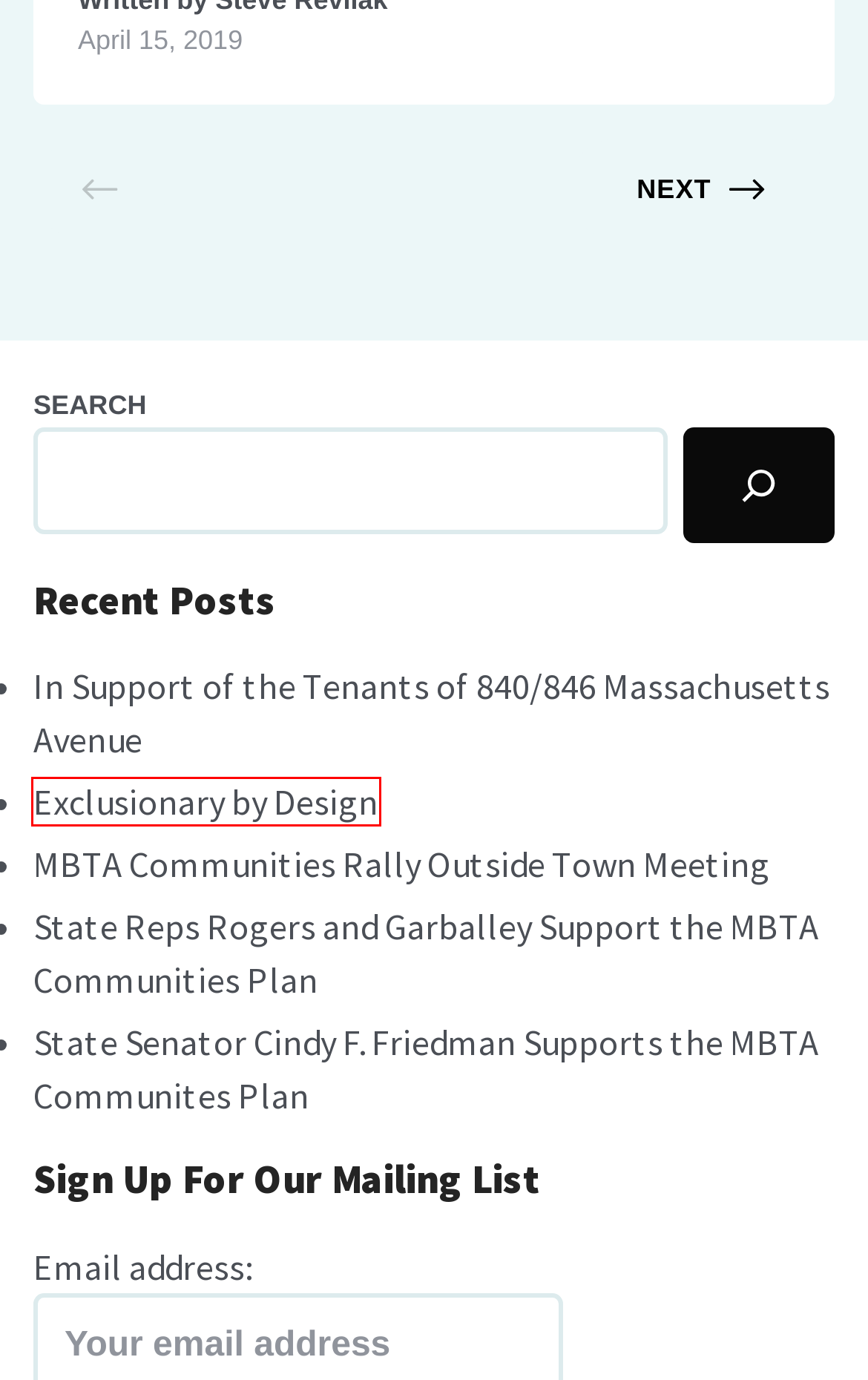Review the webpage screenshot and focus on the UI element within the red bounding box. Select the best-matching webpage description for the new webpage that follows after clicking the highlighted element. Here are the candidates:
A. Exclusionary by Design - Equitable Arlington
B. MBTA Communities Rally Outside Town Meeting - Equitable Arlington
C. Affordable housing Archives - Equitable Arlington
D. State Senator Cindy F. Friedman Supports the MBTA Communites Plan - Equitable Arlington
E. ADUs Archives - Equitable Arlington
F. 63 Percent in Greater Boston Back Accessory Dwelling Units - Equitable Arlington
G. In Support of the Tenants of 840/846 Massachusetts Avenue - Equitable Arlington
H. State Reps Rogers and Garballey Support the MBTA Communities Plan - Equitable Arlington

A